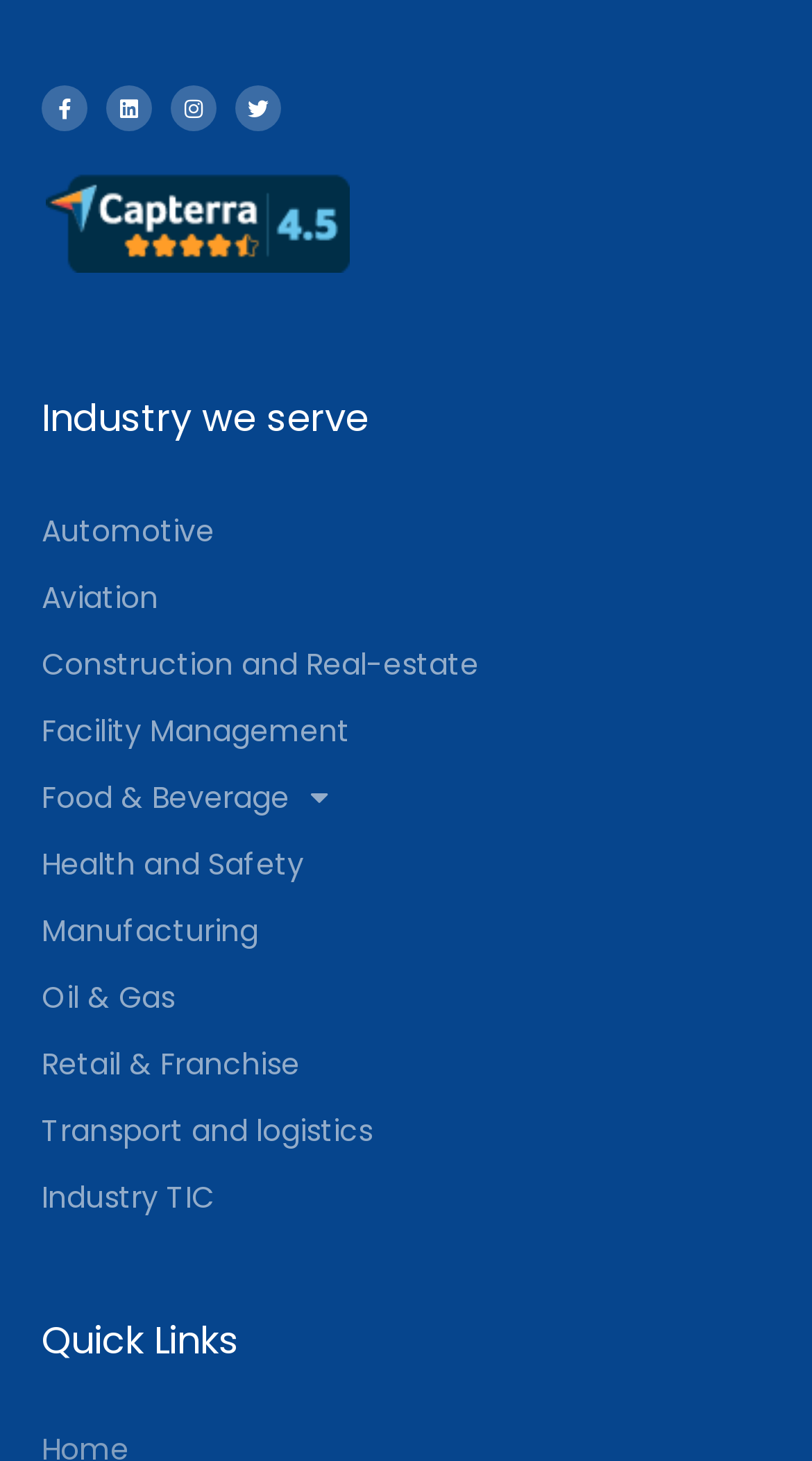From the screenshot, find the bounding box of the UI element matching this description: "Industry TIC". Supply the bounding box coordinates in the form [left, top, right, bottom], each a float between 0 and 1.

[0.051, 0.797, 0.949, 0.843]